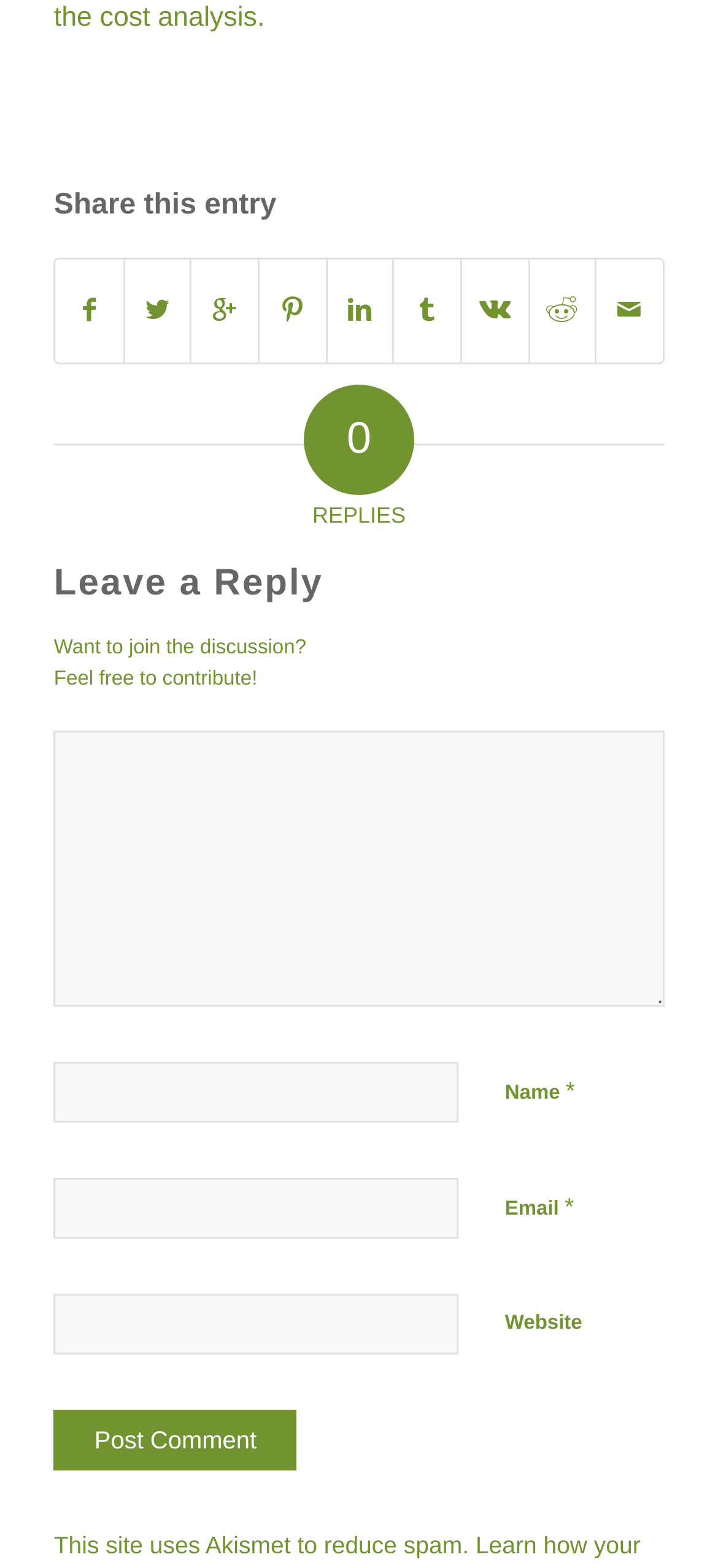Pinpoint the bounding box coordinates of the clickable element to carry out the following instruction: "Click the Post Comment button."

[0.075, 0.899, 0.414, 0.938]